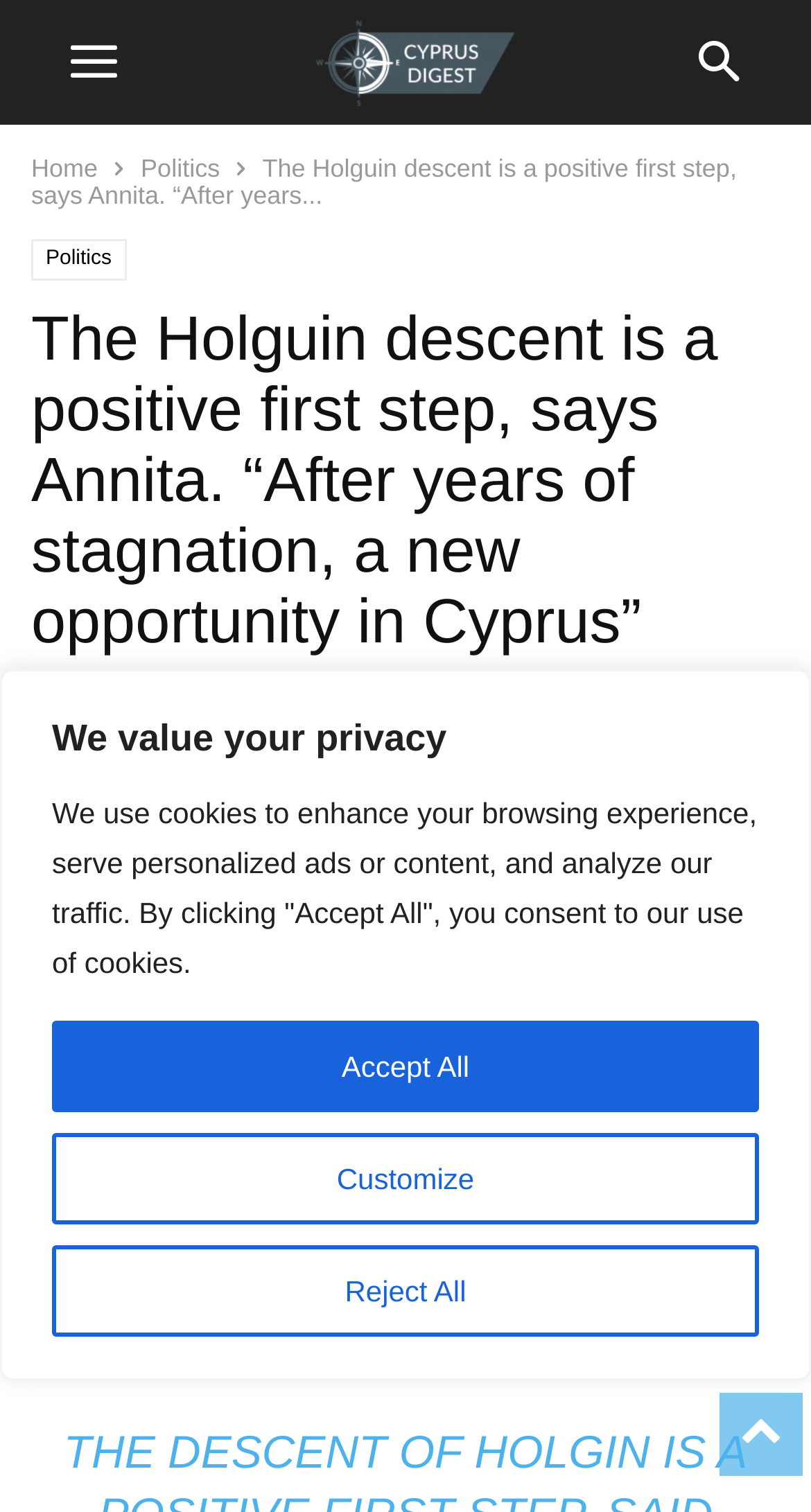Locate the bounding box of the user interface element based on this description: "Accept All".

[0.064, 0.675, 0.936, 0.736]